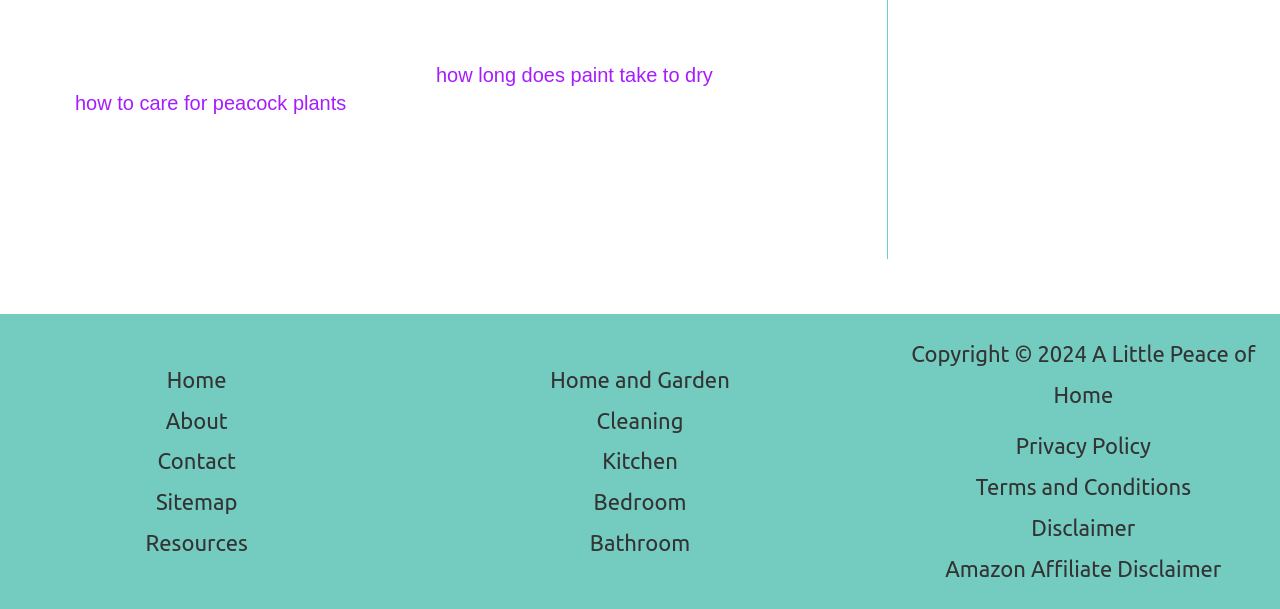Based on the element description: "About", identify the bounding box coordinates for this UI element. The coordinates must be four float numbers between 0 and 1, listed as [left, top, right, bottom].

[0.129, 0.658, 0.178, 0.725]